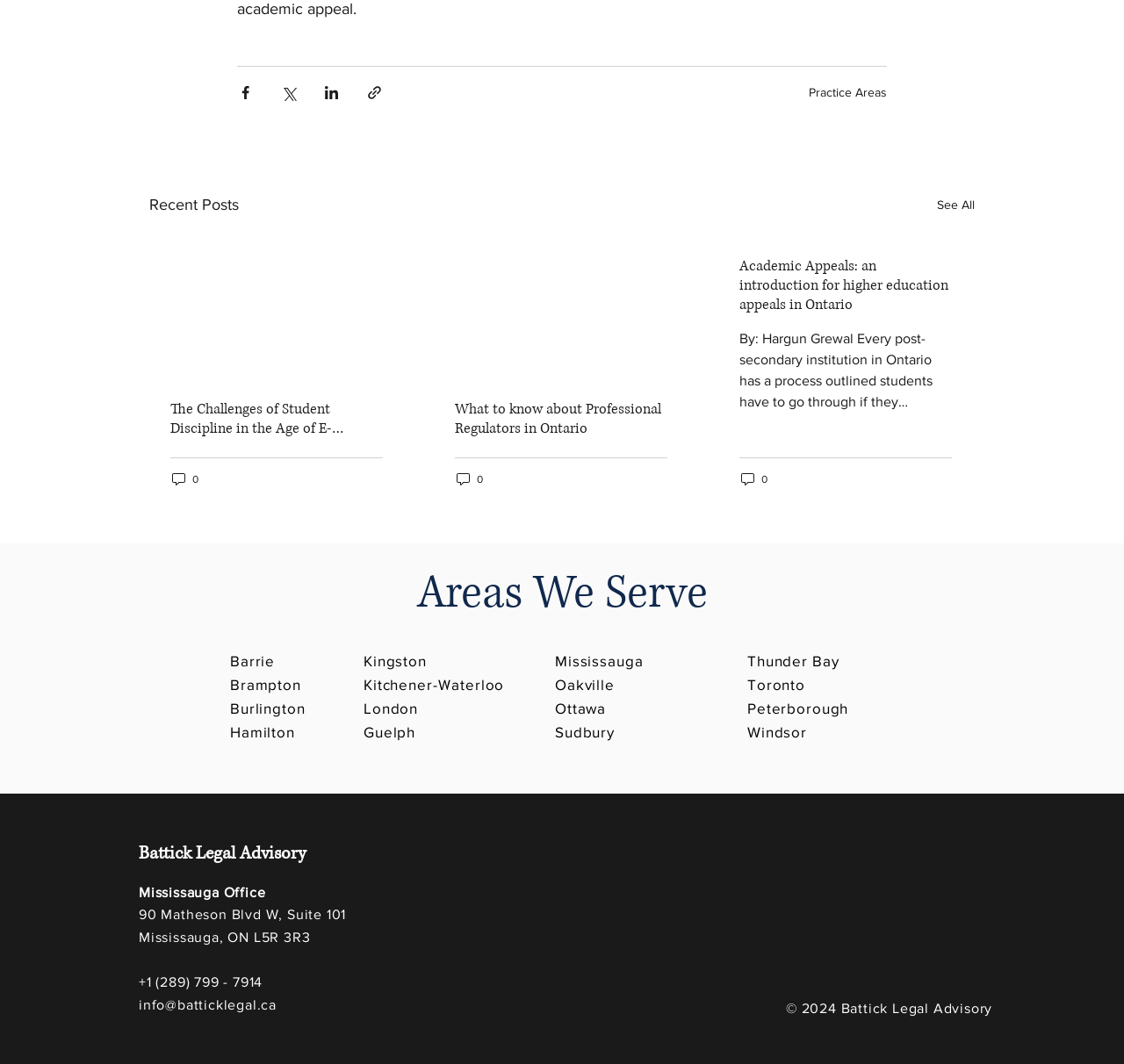Please identify the bounding box coordinates of the element's region that should be clicked to execute the following instruction: "Share via Facebook". The bounding box coordinates must be four float numbers between 0 and 1, i.e., [left, top, right, bottom].

[0.211, 0.079, 0.226, 0.095]